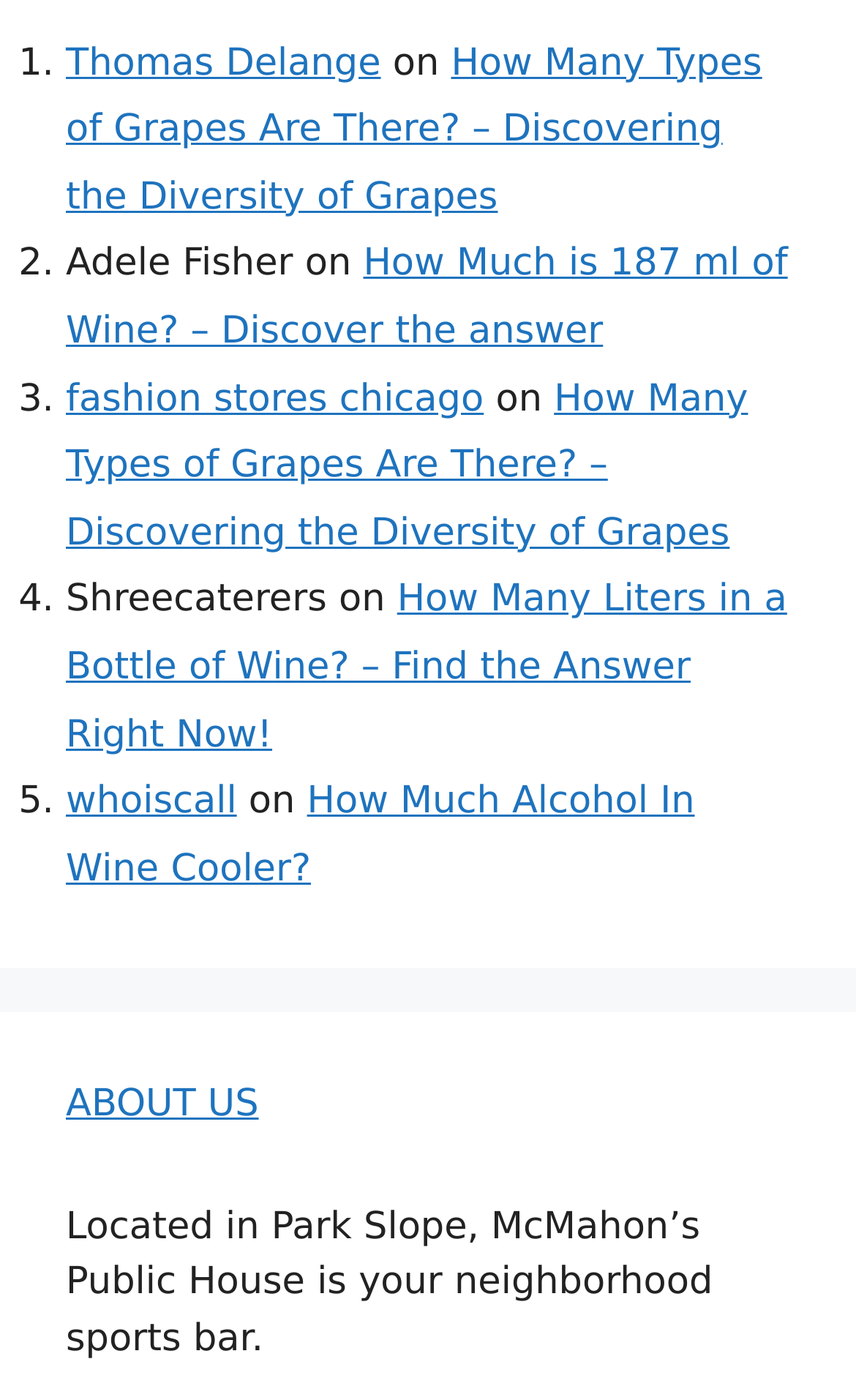Provide the bounding box coordinates for the specified HTML element described in this description: "fashion stores chicago". The coordinates should be four float numbers ranging from 0 to 1, in the format [left, top, right, bottom].

[0.077, 0.269, 0.565, 0.301]